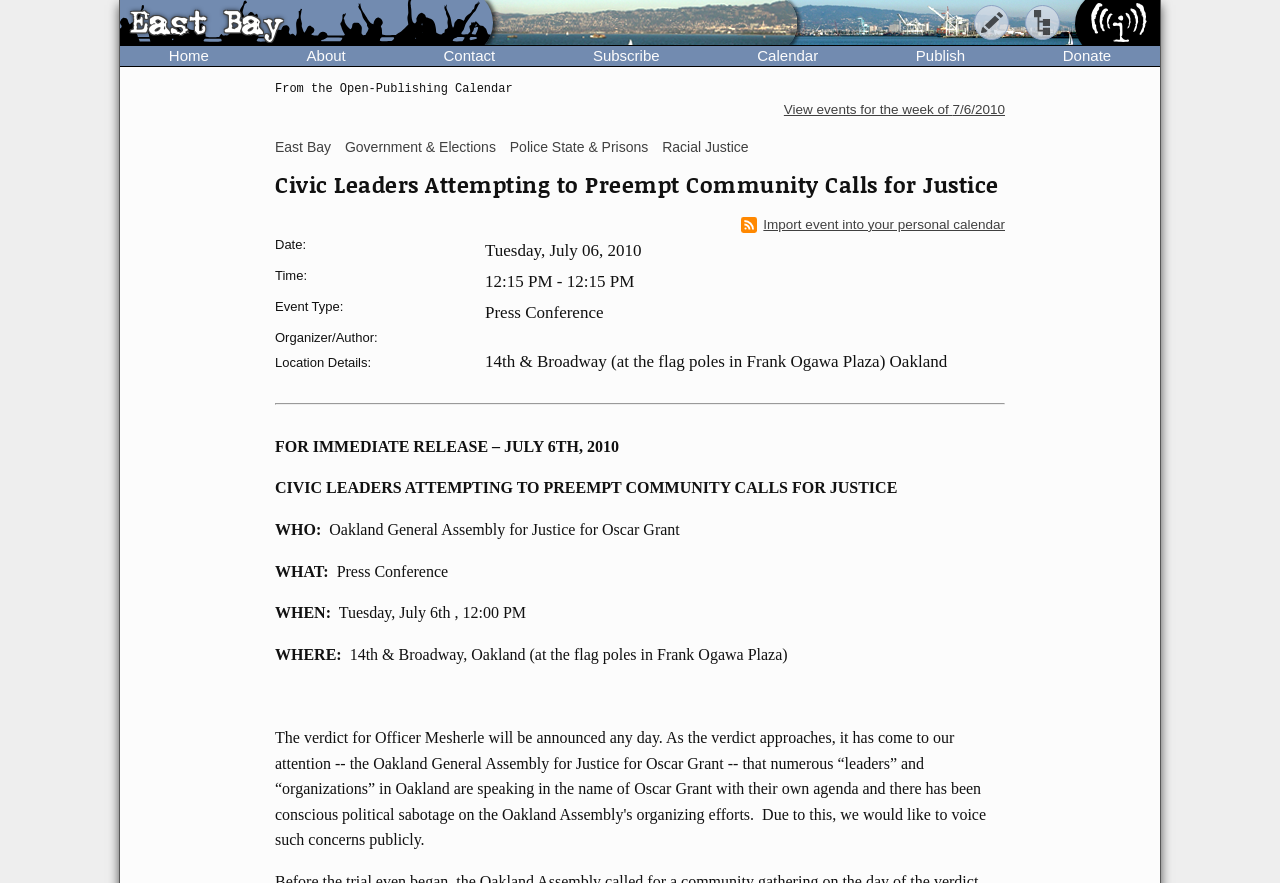Can you determine the bounding box coordinates of the area that needs to be clicked to fulfill the following instruction: "Click the 'Home' link"?

[0.094, 0.052, 0.201, 0.074]